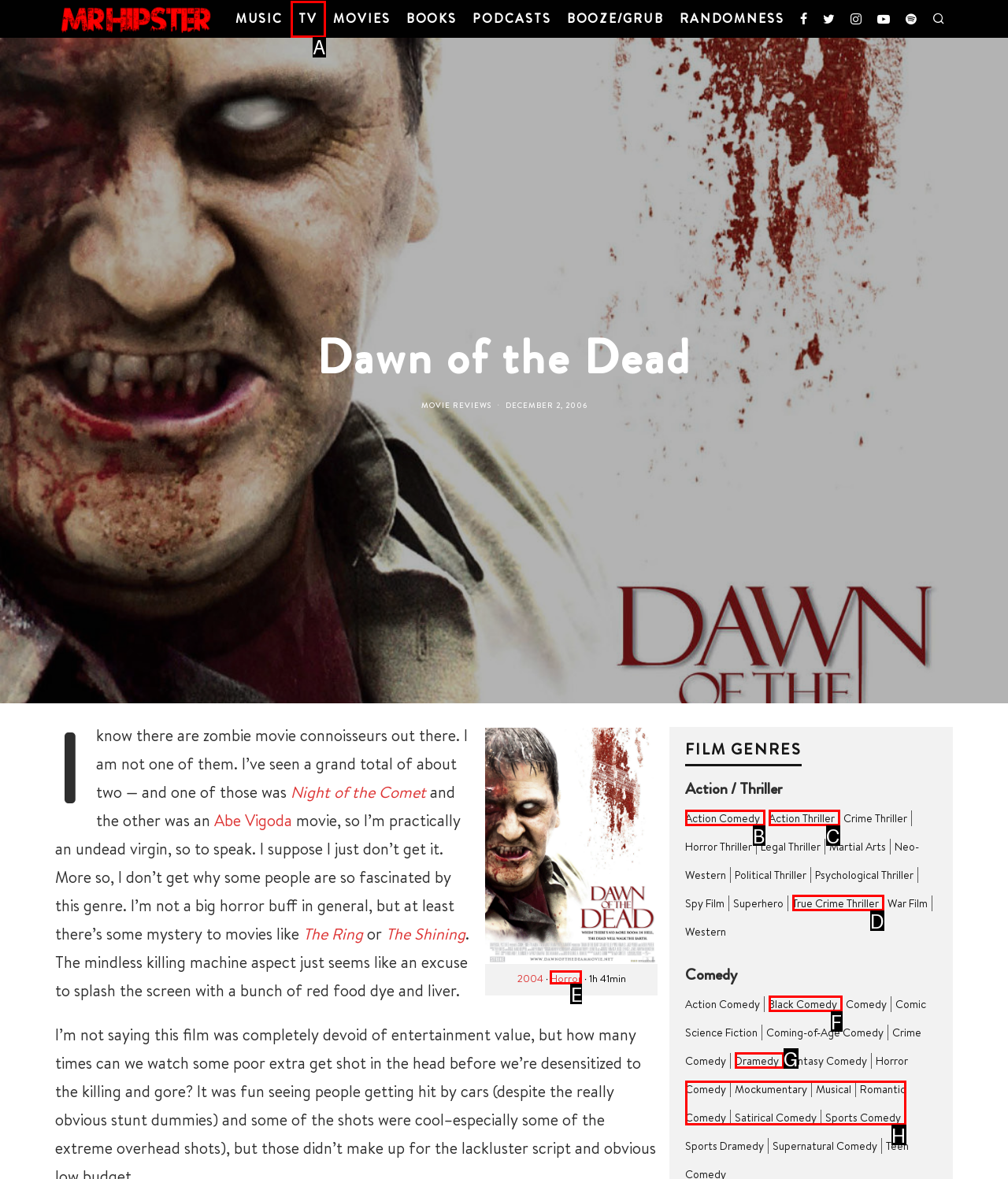Select the right option to accomplish this task: Read more about the movie genre 'Horror'. Reply with the letter corresponding to the correct UI element.

E